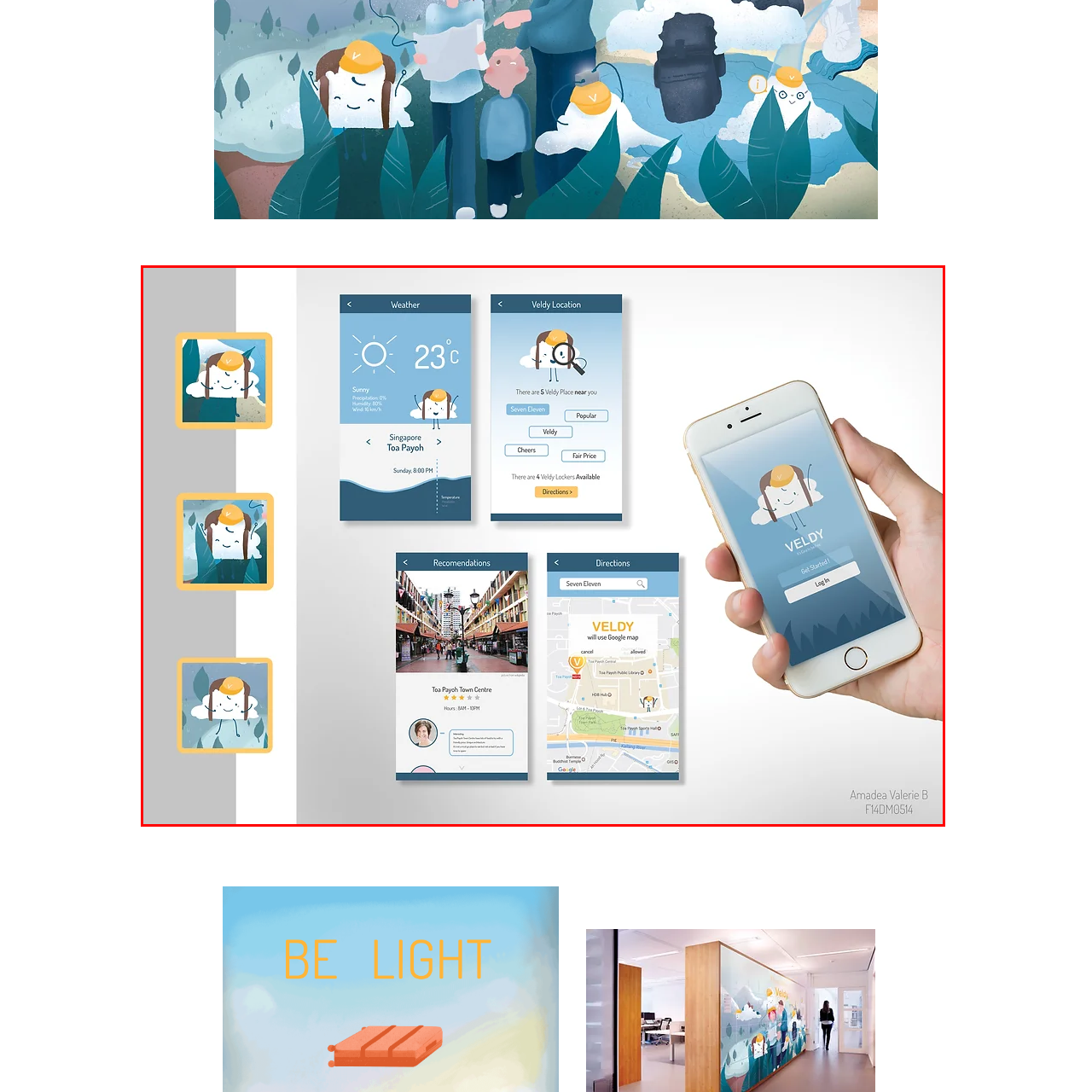Offer a detailed explanation of the elements found within the defined red outline.

The image showcases a visually engaging presentation of a mobile application interface for "Veldy." The layout is divided into several segments, highlighting different functionalities of the app. 

On the left, three rounded icons depict a whimsical character, confirming the app's friendly and approachable design. In the center, the "Weather" section provides a snapshot of current weather conditions in Singapore's Toa Payoh, indicating a temperature of 23°C and a clear sky. Below this, there’s a reminder of the time for local events.

The "Veldy Location" panel details nearby Veldy places, emphasizing convenience with listings for nearby locations like "Seven Eleven" and offering directions and availability of lockers. The lower portion of the interface features a "Recommendations" tab, suggesting points of interest in the Toa Payoh area.

Additionally, a hand is shown holding an iPhone displaying a login interface for the app, indicating user interactivity. The sleek and colorful design promotes ease of navigation, making it user-friendly for all ages. The overall presentation effectively combines functionality with charm, demonstrating the app's utility in navigation and location services.